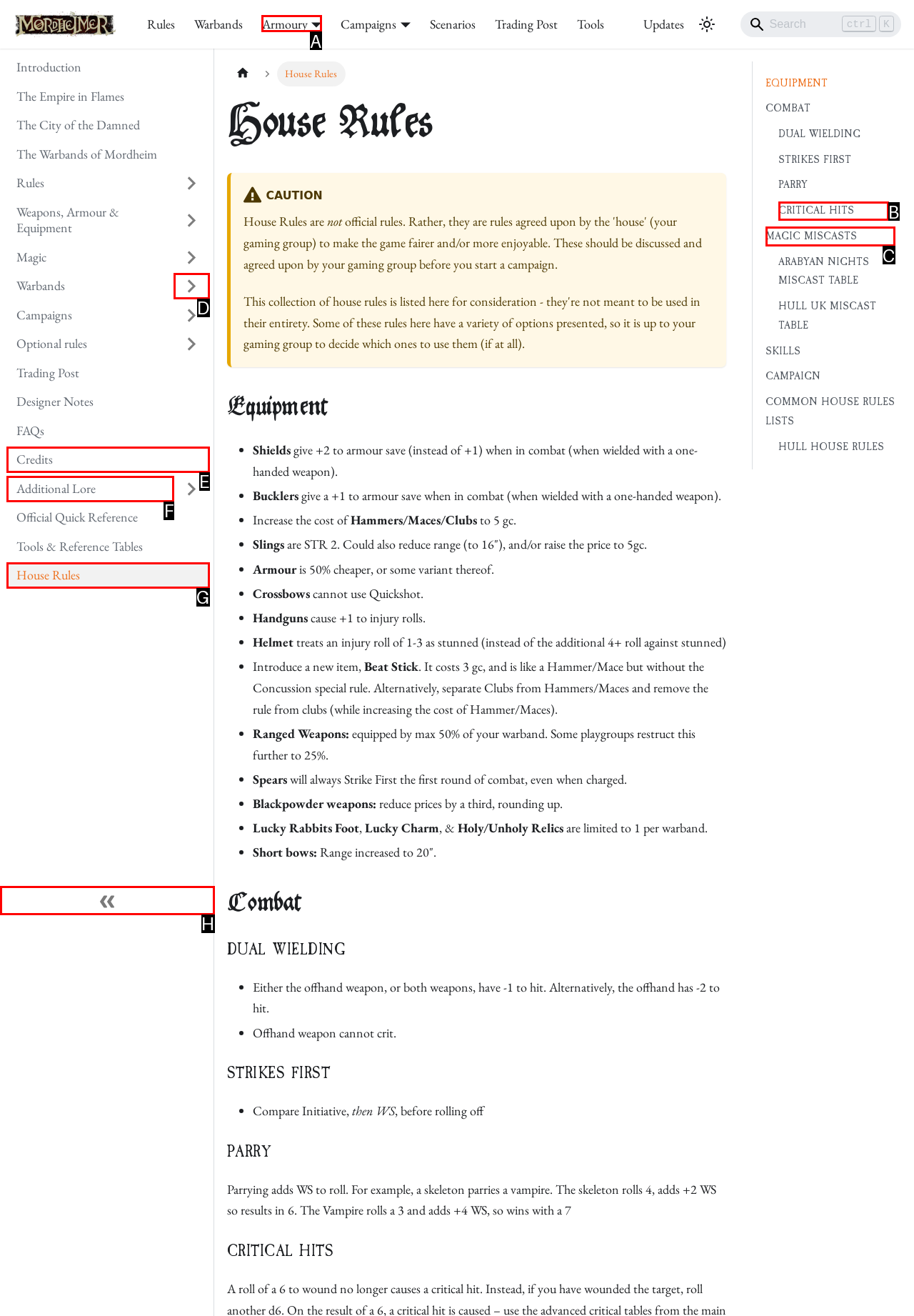Choose the HTML element that best fits the description: Magic Miscasts. Answer with the option's letter directly.

C